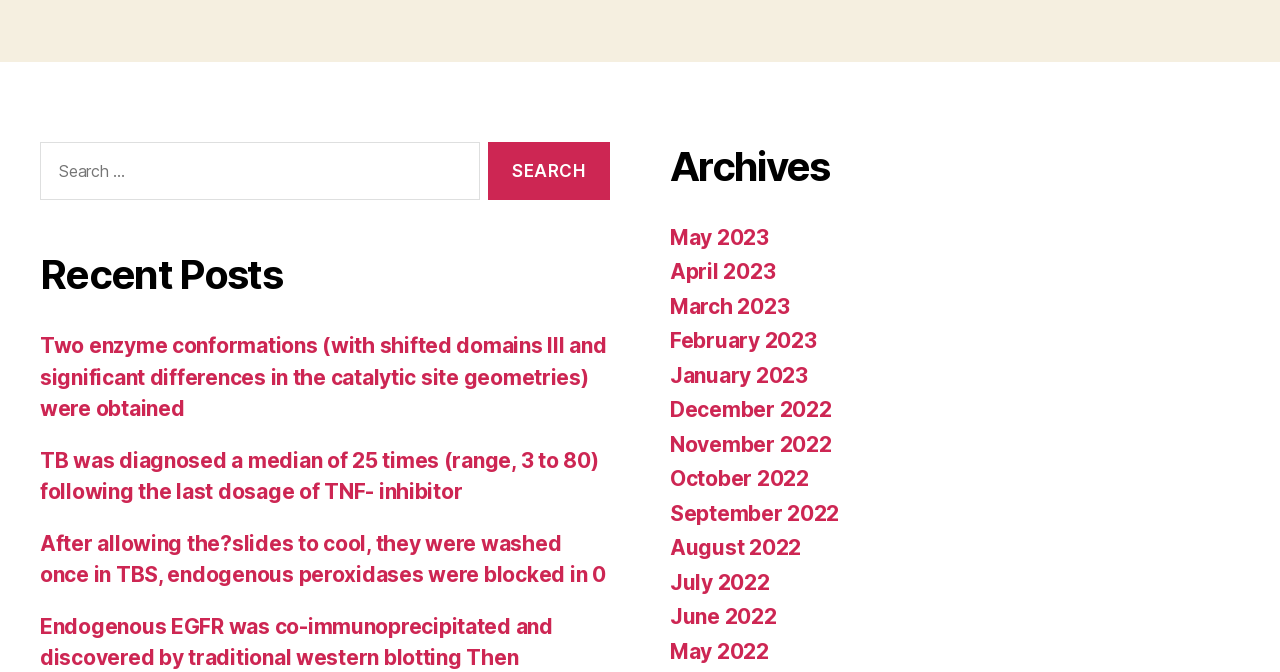Provide a single word or phrase answer to the question: 
What is the title of the section above the links?

Recent Posts